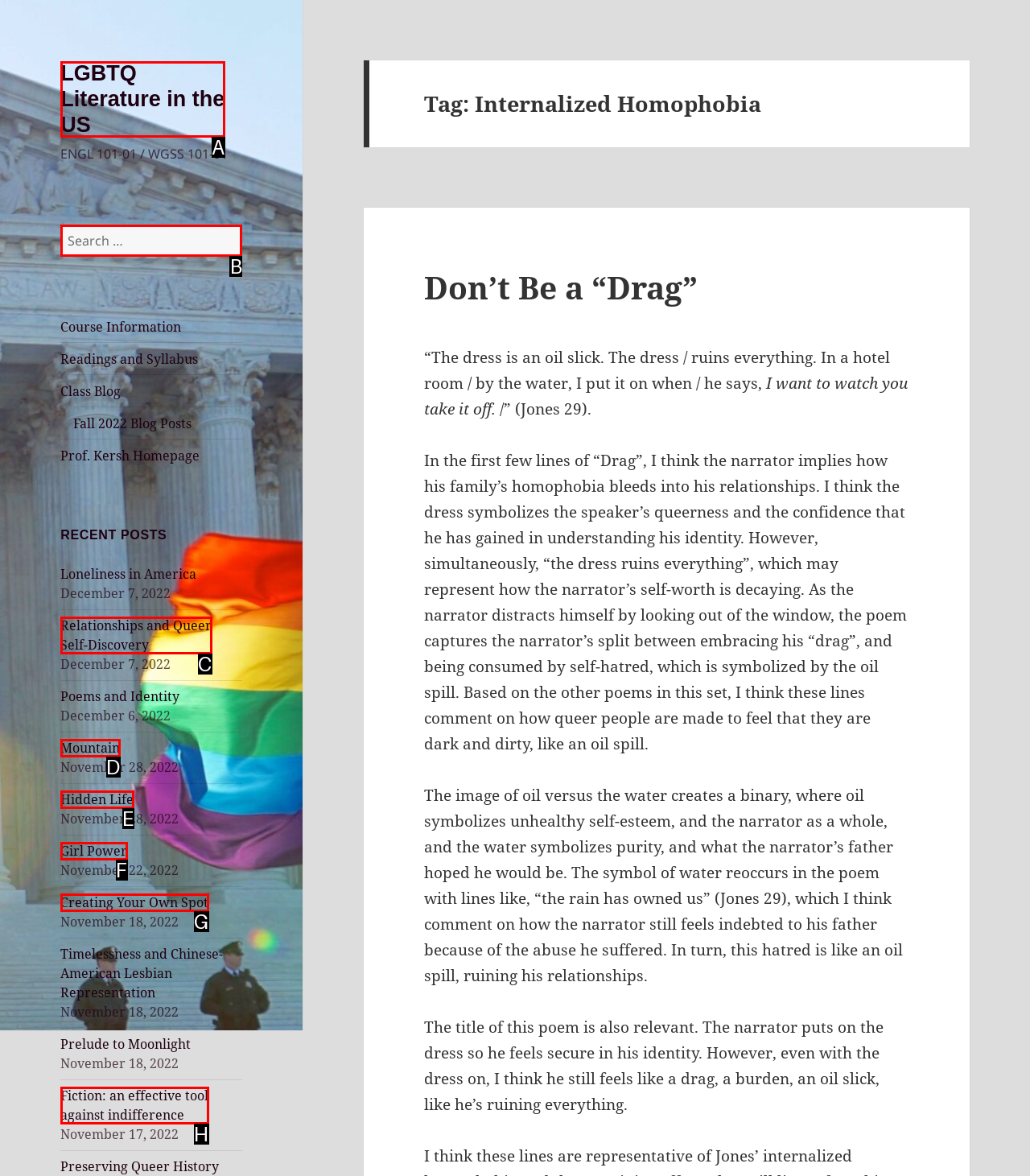Specify which HTML element I should click to complete this instruction: Search for a term Answer with the letter of the relevant option.

B